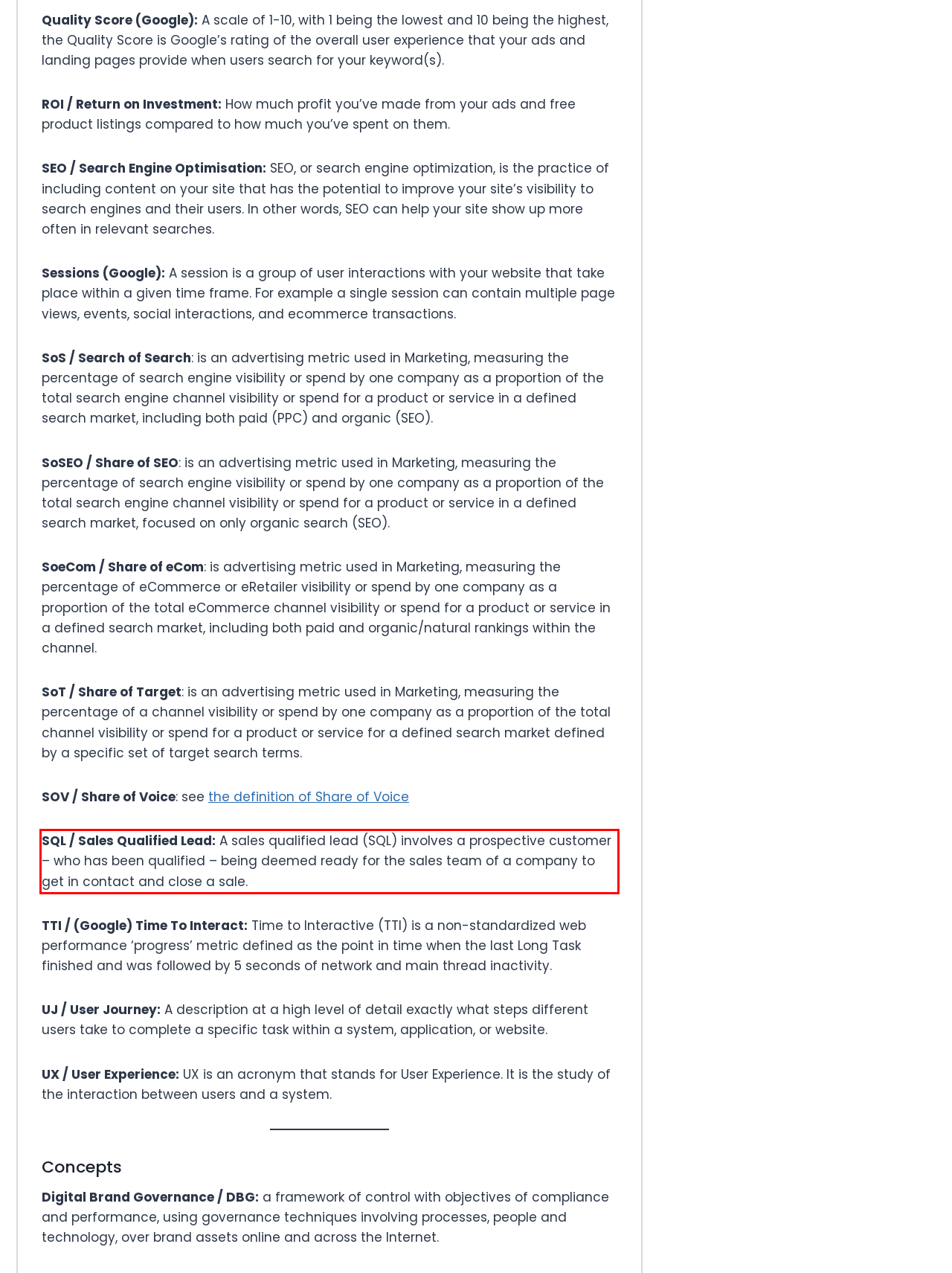You are provided with a screenshot of a webpage featuring a red rectangle bounding box. Extract the text content within this red bounding box using OCR.

SQL / Sales Qualified Lead: A sales qualified lead (SQL) involves a prospective customer – who has been qualified – being deemed ready for the sales team of a company to get in contact and close a sale.